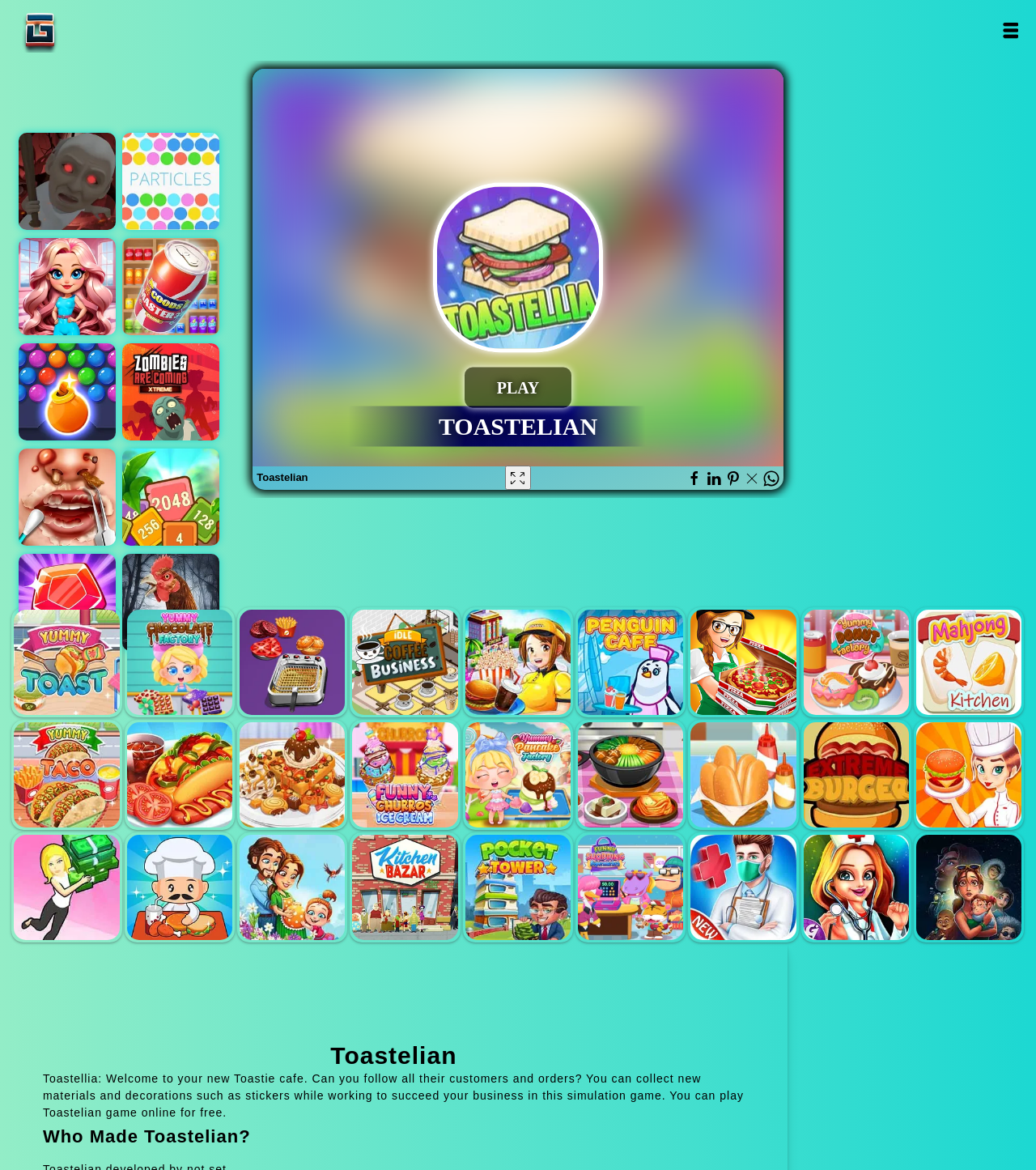Refer to the screenshot and answer the following question in detail:
Is there a button to switch to fullscreen mode?

I found a button element with the text 'Fullscreen Toastelian' at coordinates [0.487, 0.398, 0.512, 0.419], which suggests that there is a button to switch to fullscreen mode.